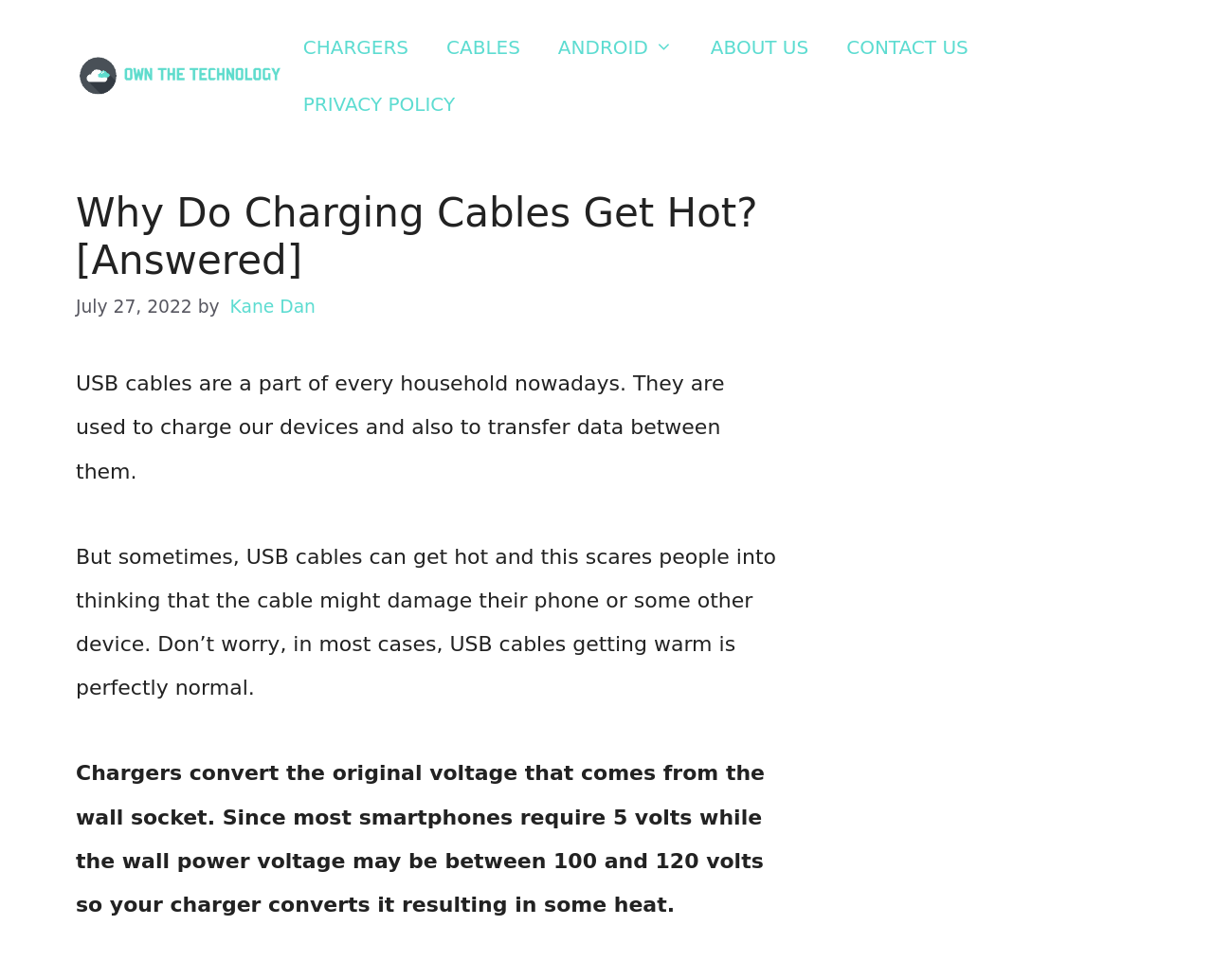Who wrote the article?
Using the visual information, respond with a single word or phrase.

Kane Dan